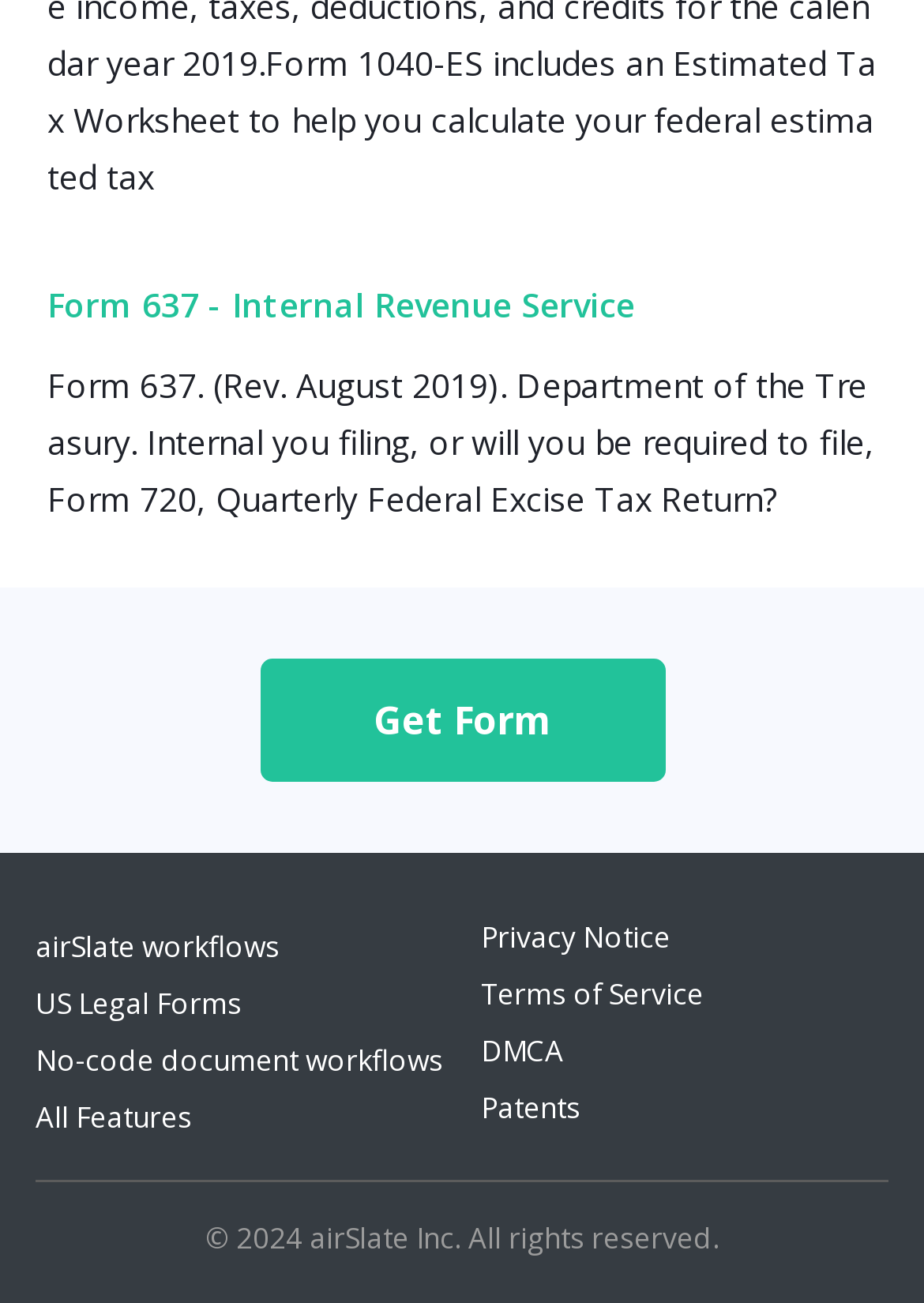Please answer the following question using a single word or phrase: 
What is the year mentioned in the copyright notice?

2024